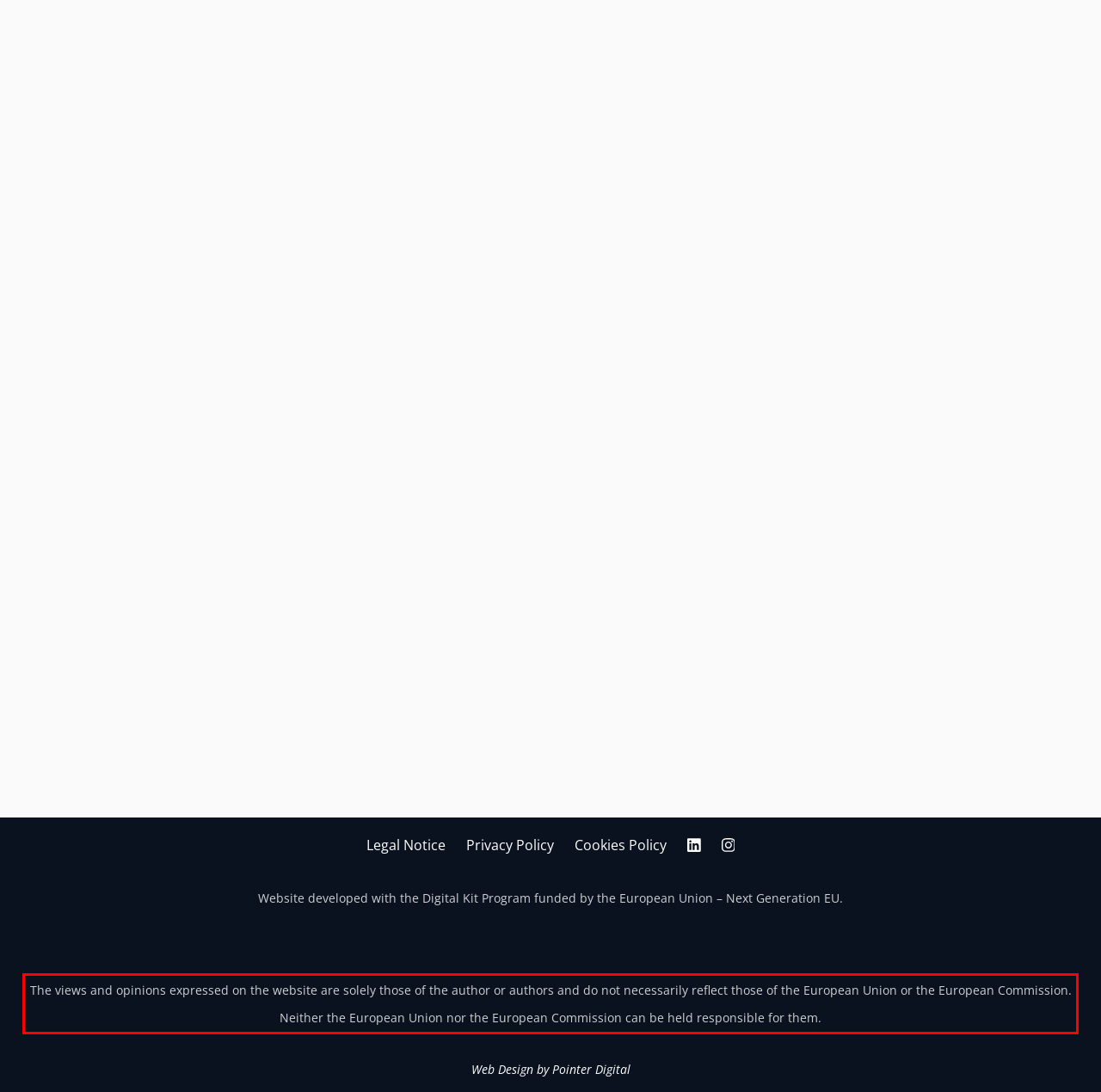You are provided with a screenshot of a webpage that includes a UI element enclosed in a red rectangle. Extract the text content inside this red rectangle.

The views and opinions expressed on the website are solely those of the author or authors and do not necessarily reflect those of the European Union or the European Commission. Neither the European Union nor the European Commission can be held responsible for them.